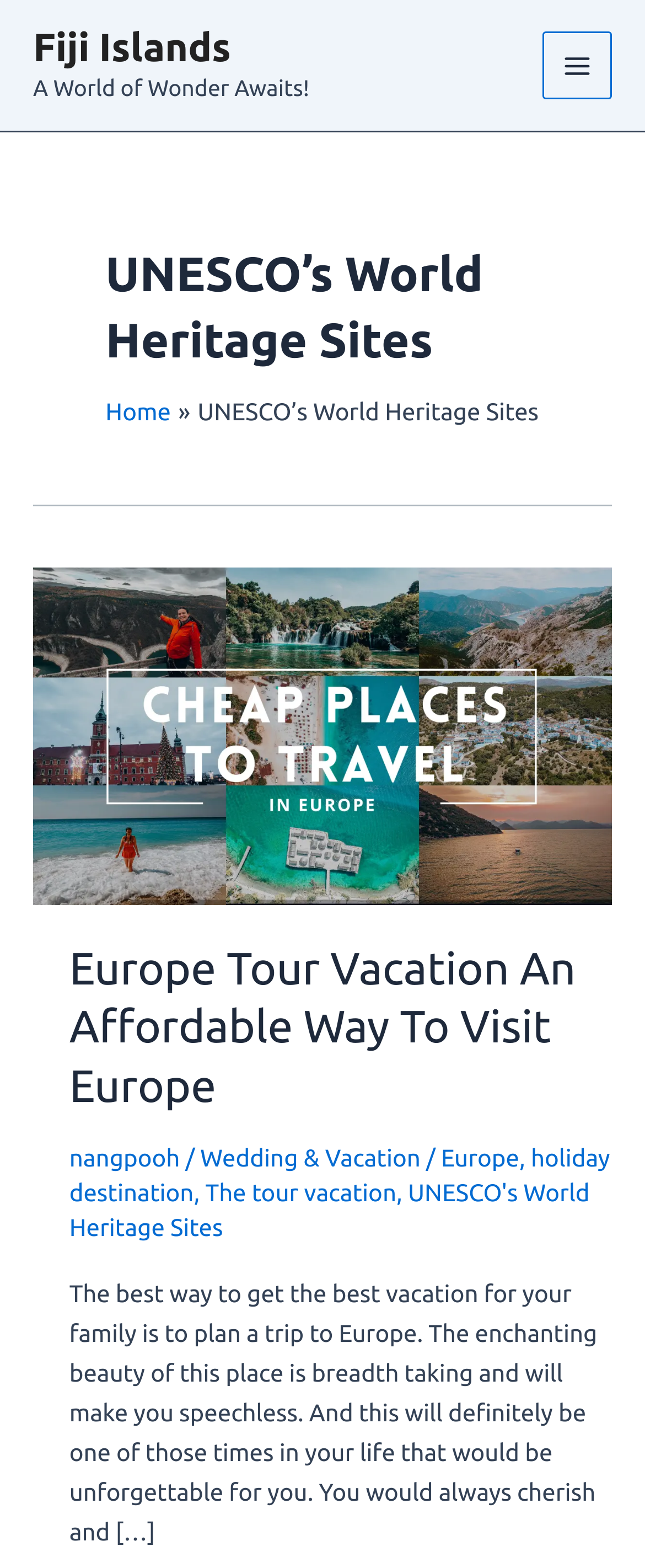What is the name of the continent mentioned in the article?
Please look at the screenshot and answer using one word or phrase.

Europe